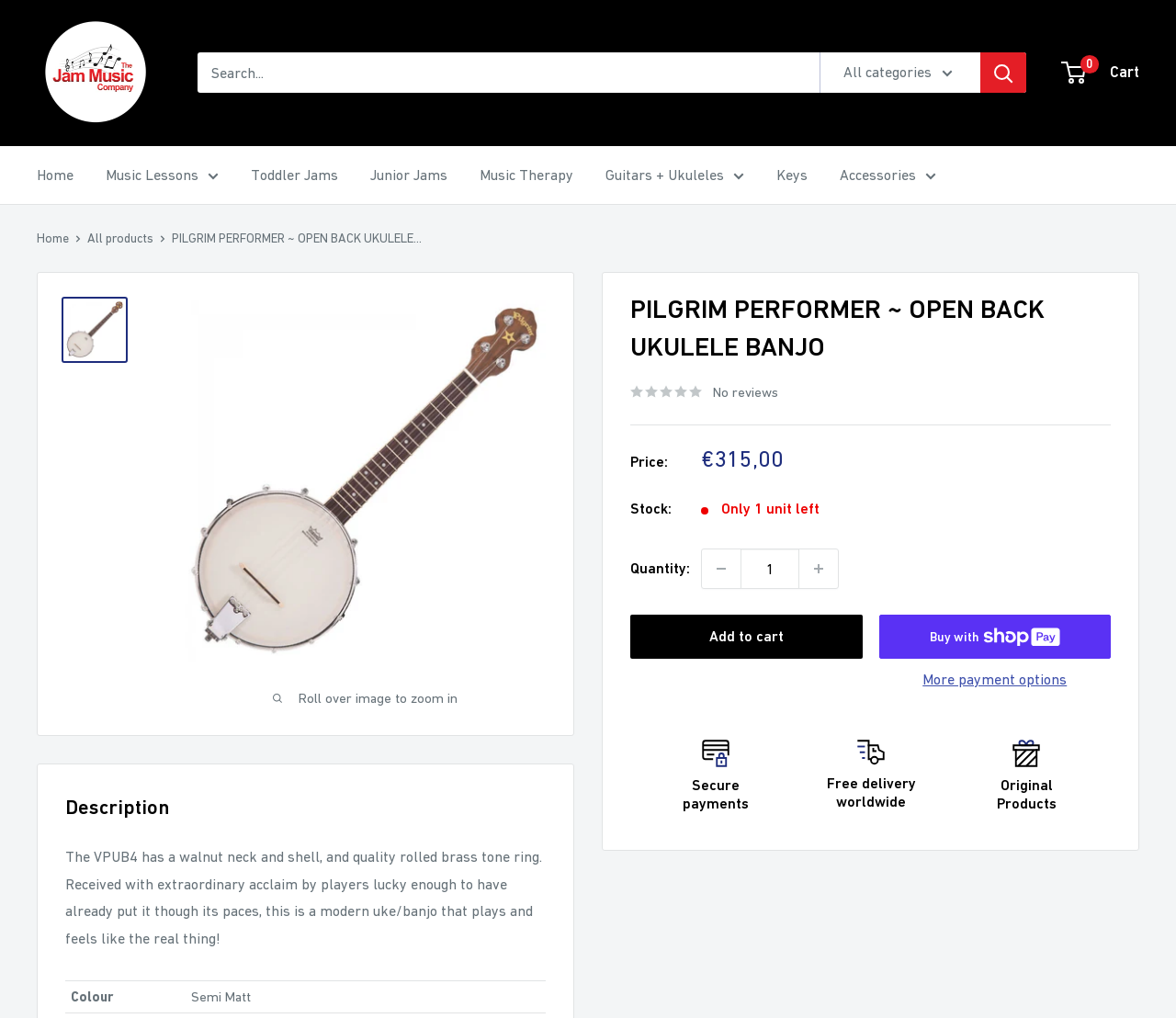Identify the main heading from the webpage and provide its text content.

PILGRIM PERFORMER ~ OPEN BACK UKULELE BANJO